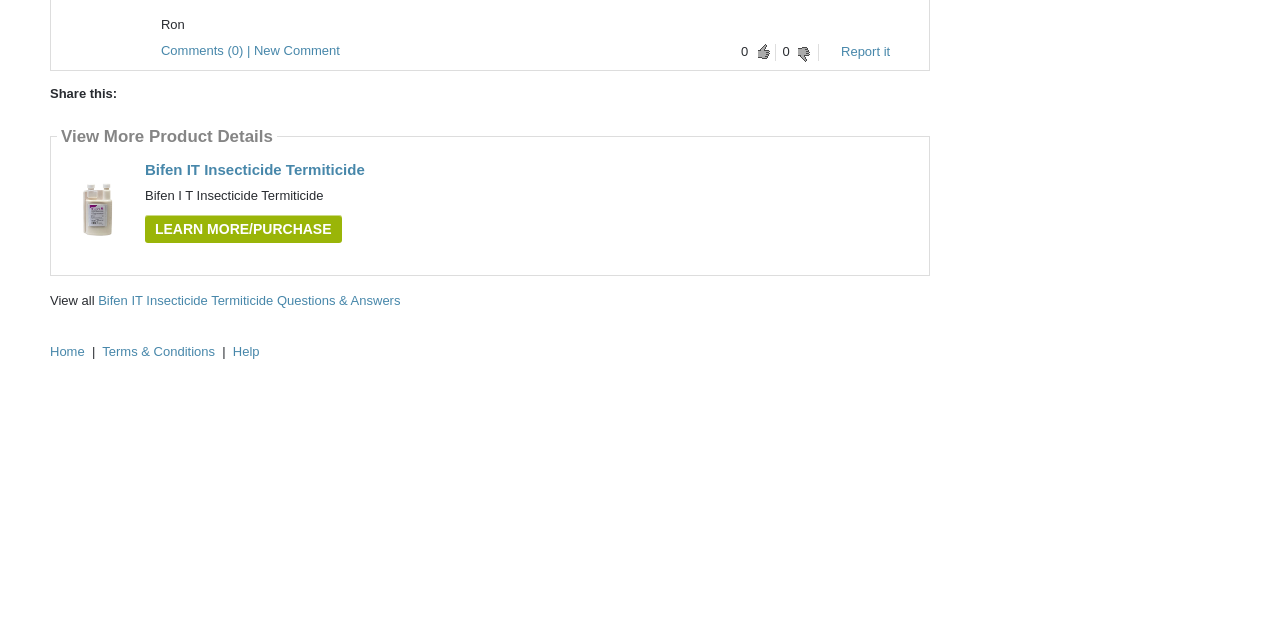Please specify the bounding box coordinates in the format (top-left x, top-left y, bottom-right x, bottom-right y), with values ranging from 0 to 1. Identify the bounding box for the UI component described as follows: Bifen IT Insecticide Termiticide

[0.113, 0.251, 0.285, 0.278]